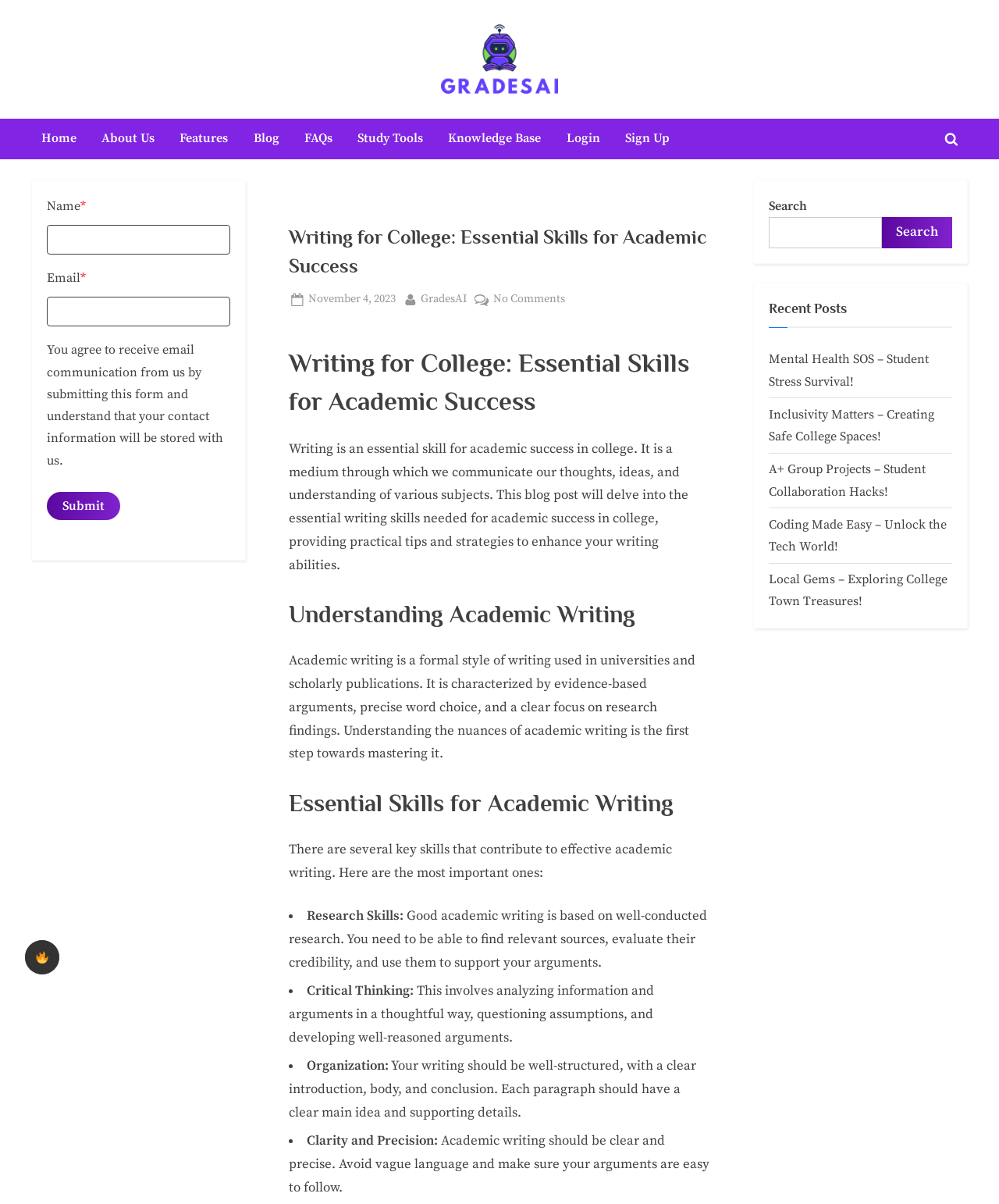Locate the bounding box coordinates of the clickable region necessary to complete the following instruction: "Toggle dark mode". Provide the coordinates in the format of four float numbers between 0 and 1, i.e., [left, top, right, bottom].

[0.025, 0.781, 0.059, 0.809]